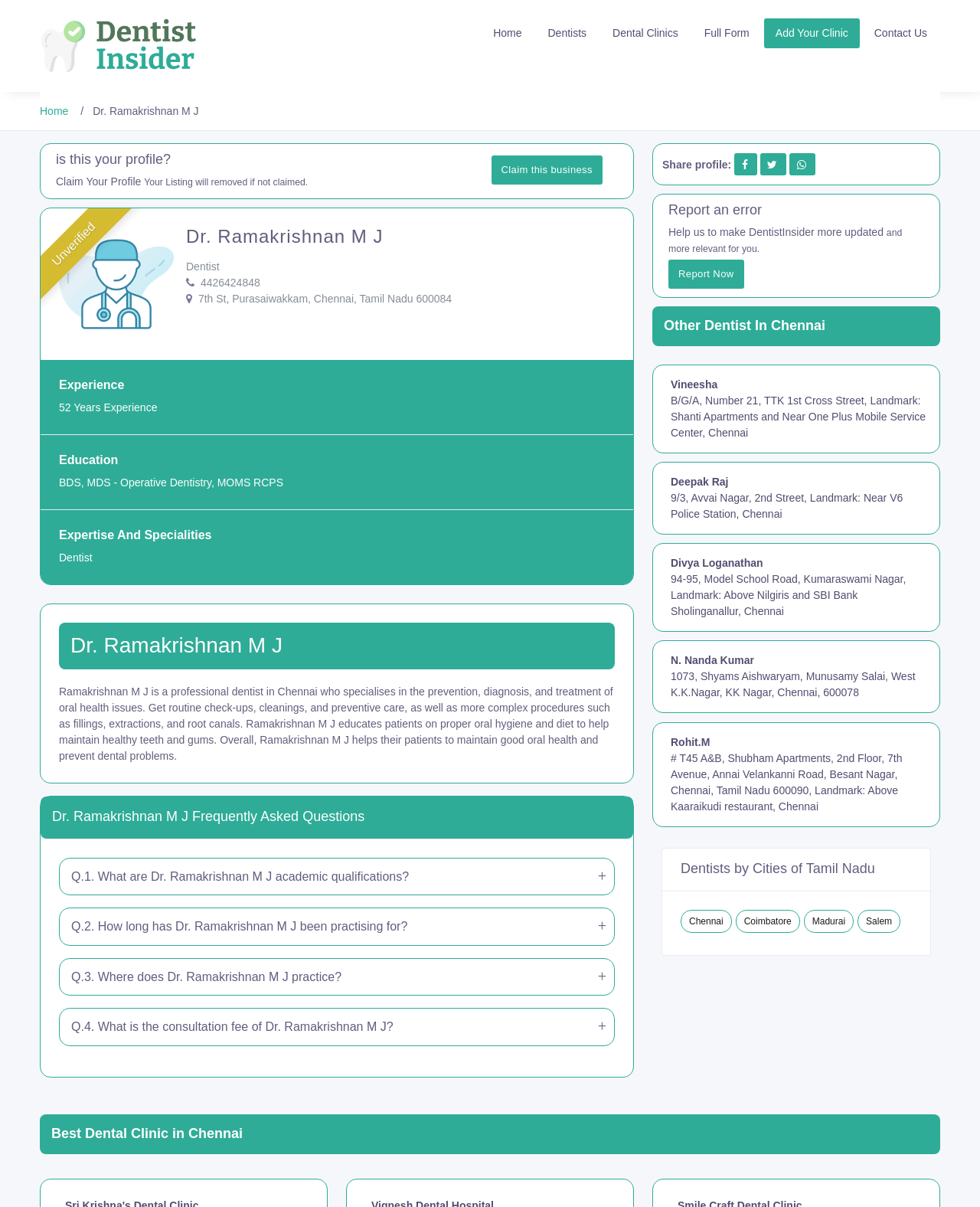Based on the element description: "Add Your Clinic", identify the bounding box coordinates for this UI element. The coordinates must be four float numbers between 0 and 1, listed as [left, top, right, bottom].

[0.78, 0.015, 0.877, 0.04]